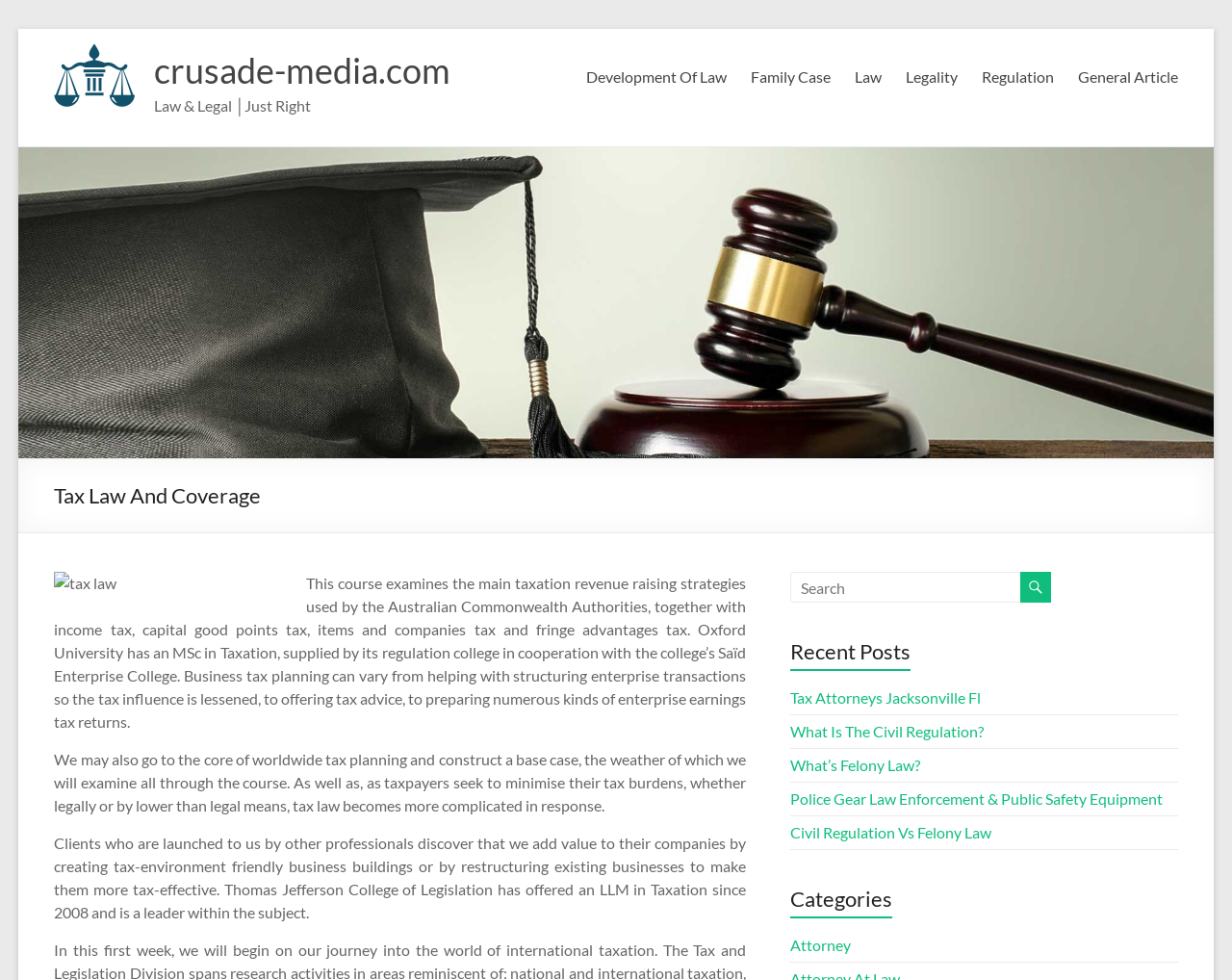Please identify the bounding box coordinates of the clickable region that I should interact with to perform the following instruction: "click on the 'Categories' heading". The coordinates should be expressed as four float numbers between 0 and 1, i.e., [left, top, right, bottom].

[0.641, 0.902, 0.956, 0.948]